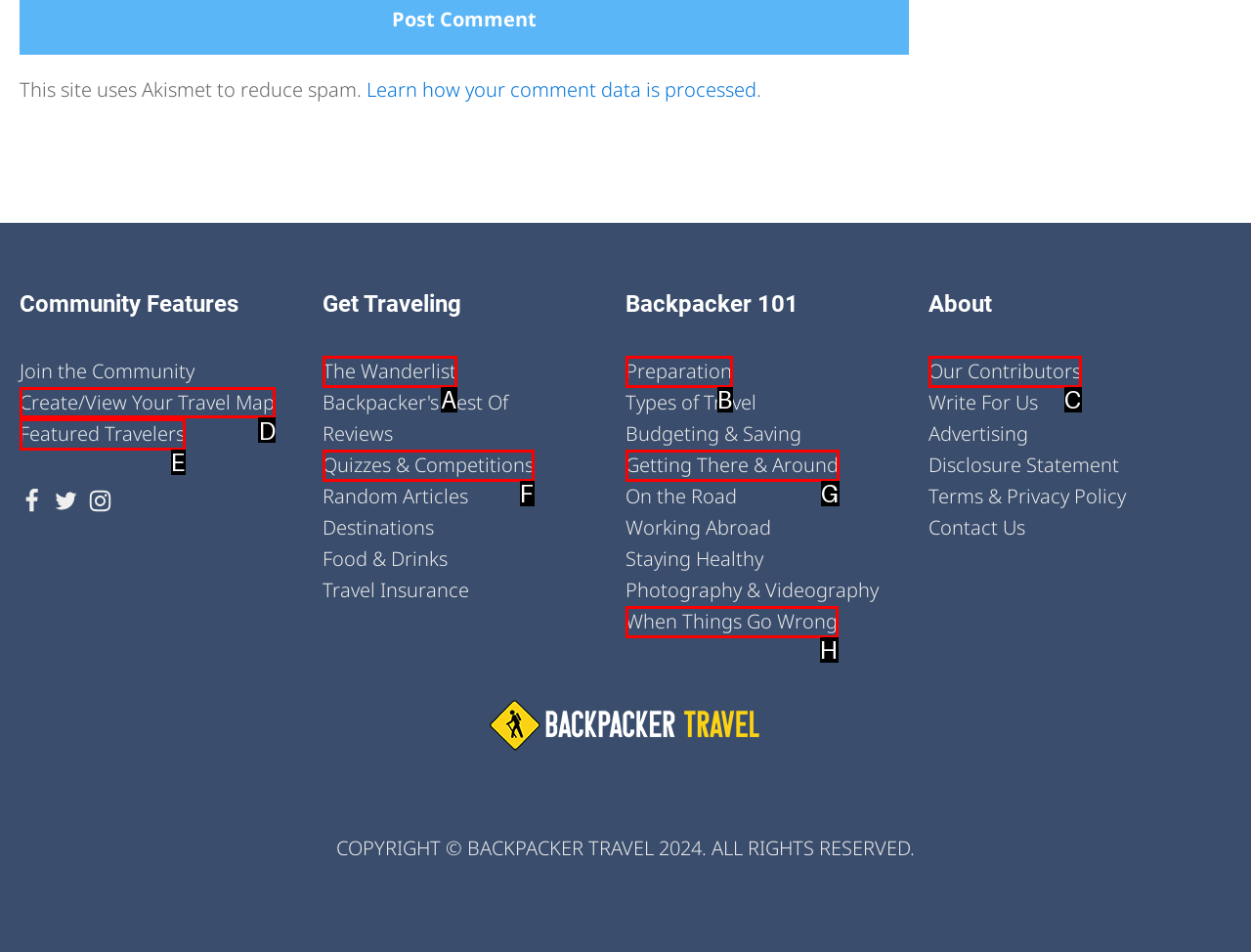Figure out which option to click to perform the following task: Open the 'Services' menu
Provide the letter of the correct option in your response.

None